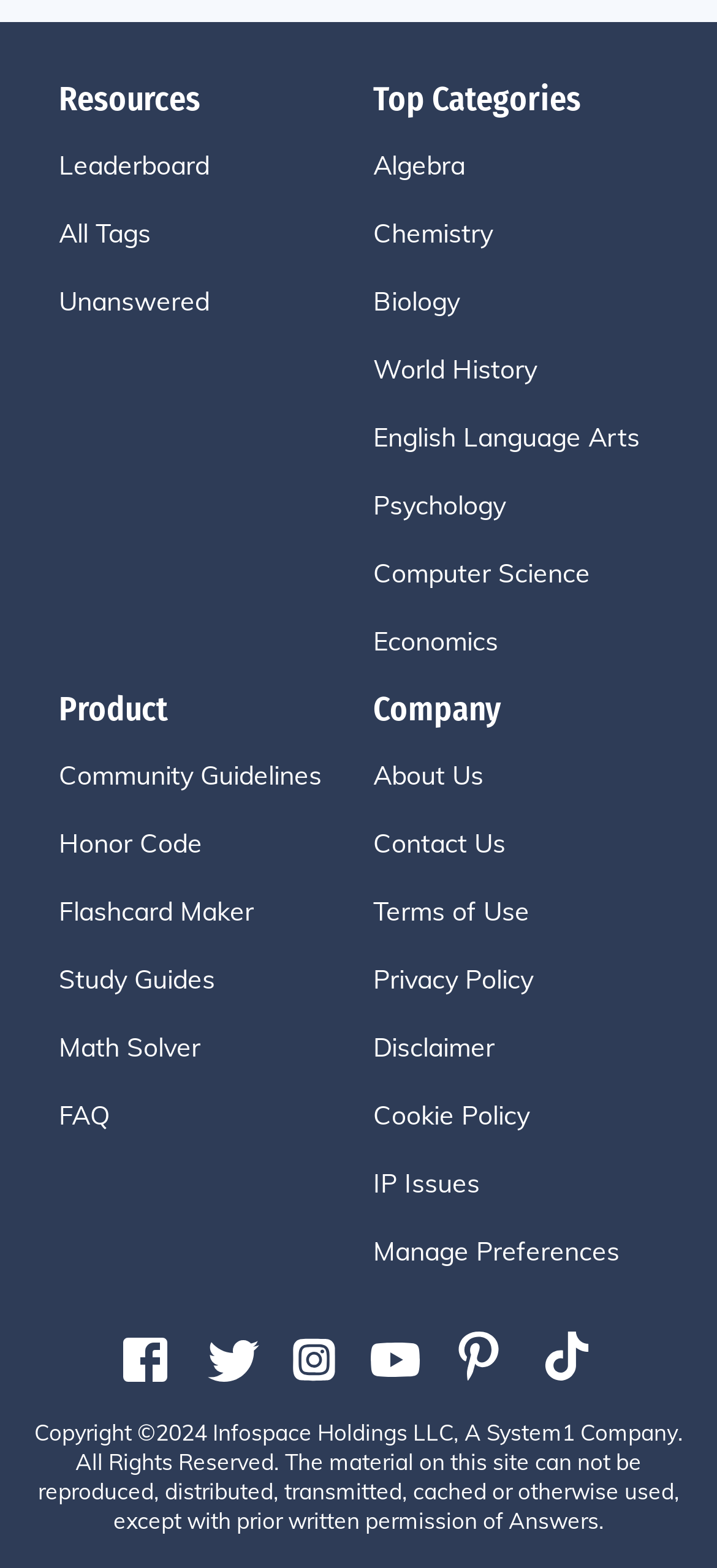Using the provided element description: "Leaderboard", determine the bounding box coordinates of the corresponding UI element in the screenshot.

[0.082, 0.094, 0.521, 0.118]